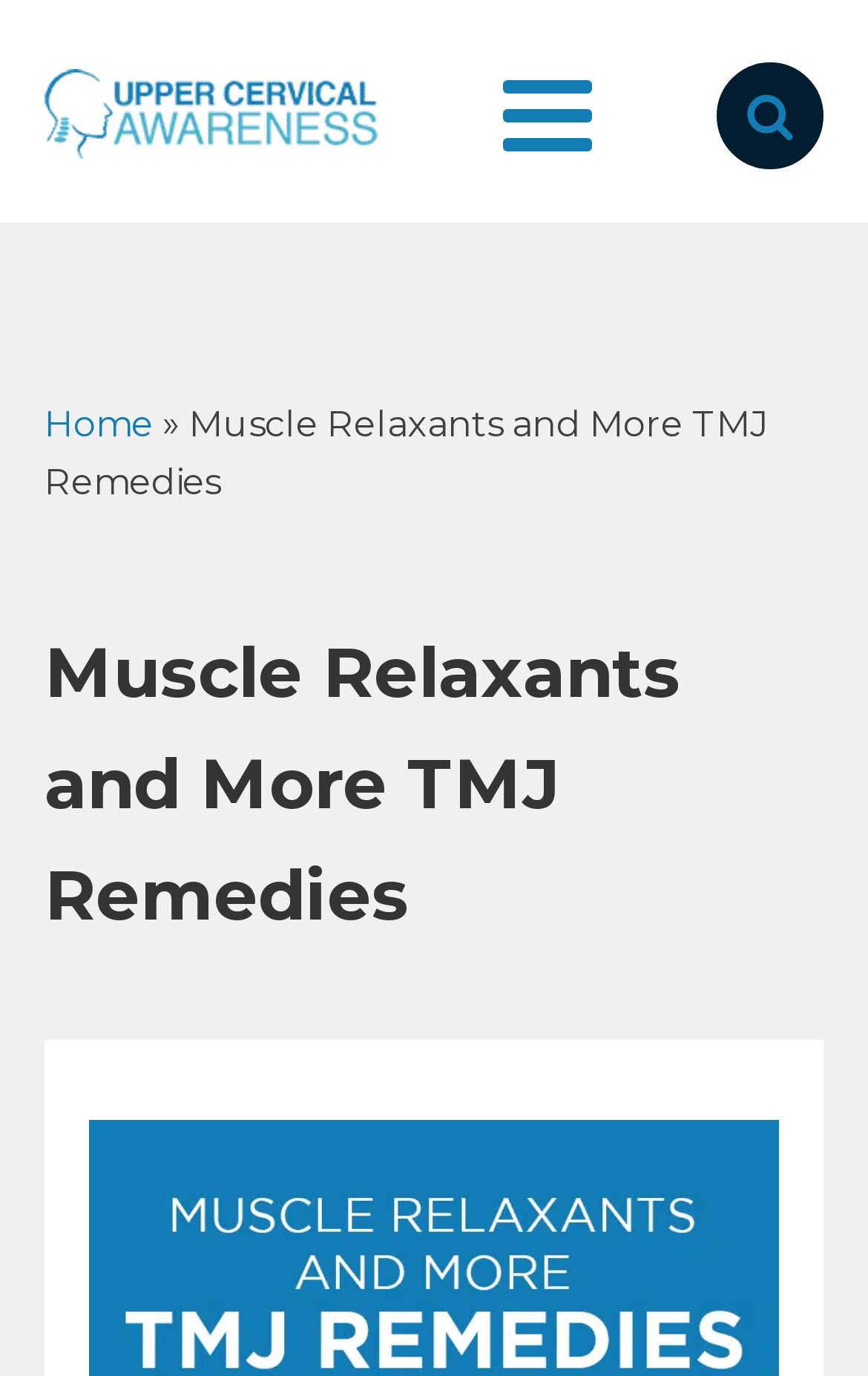Identify the primary heading of the webpage and provide its text.

Muscle Relaxants and More TMJ Remedies